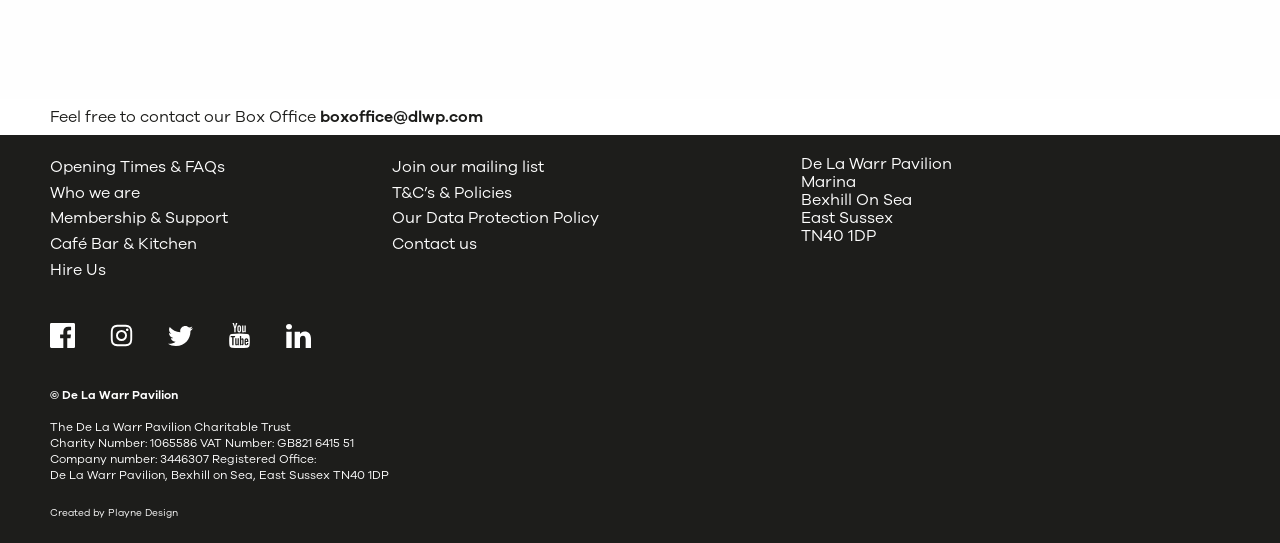What is the contact email of the Box Office?
Using the visual information, answer the question in a single word or phrase.

boxoffice@dlwp.com